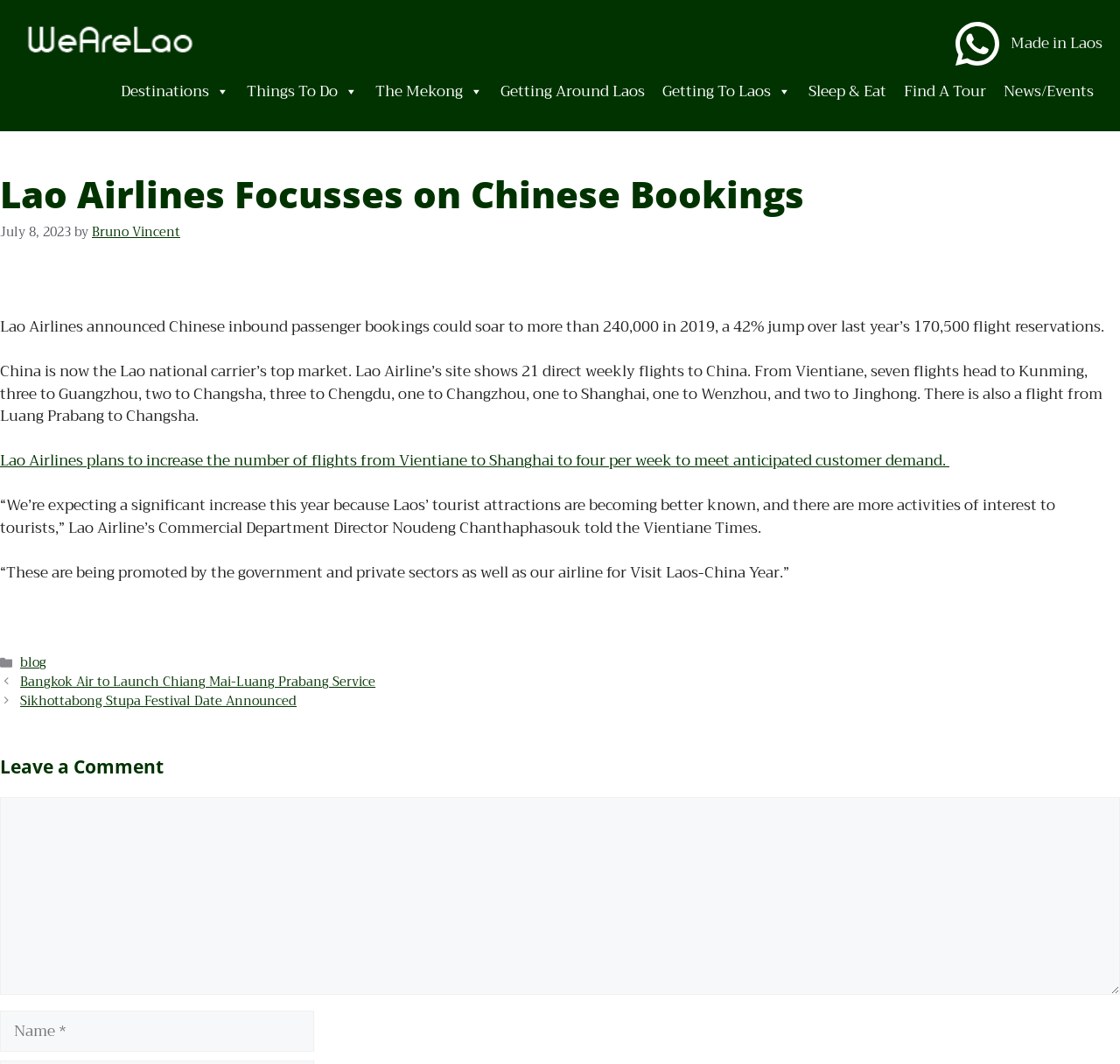Identify the bounding box coordinates of the part that should be clicked to carry out this instruction: "Enter your name".

[0.0, 0.95, 0.28, 0.989]